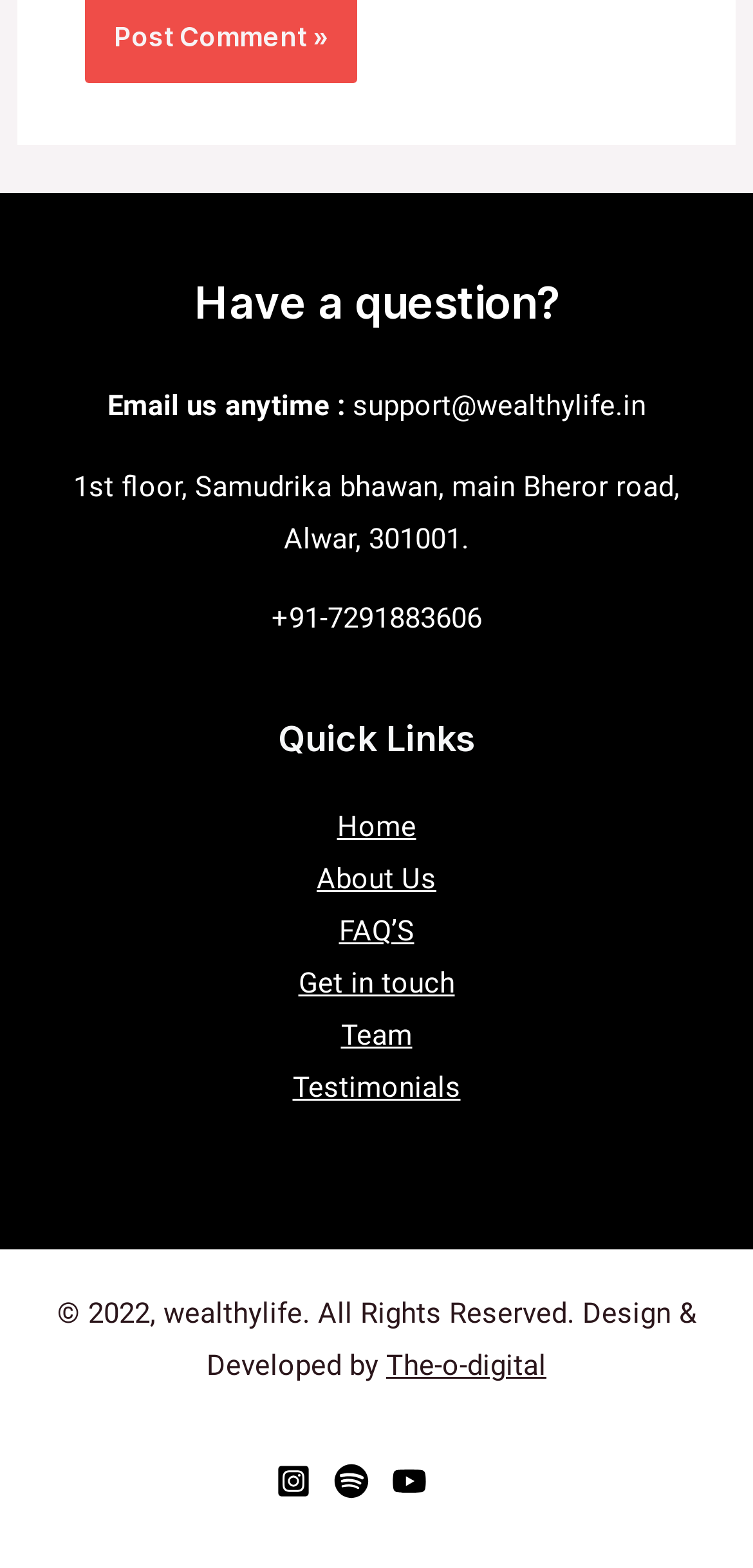Locate the bounding box of the UI element described in the following text: "About Us".

[0.421, 0.549, 0.579, 0.571]